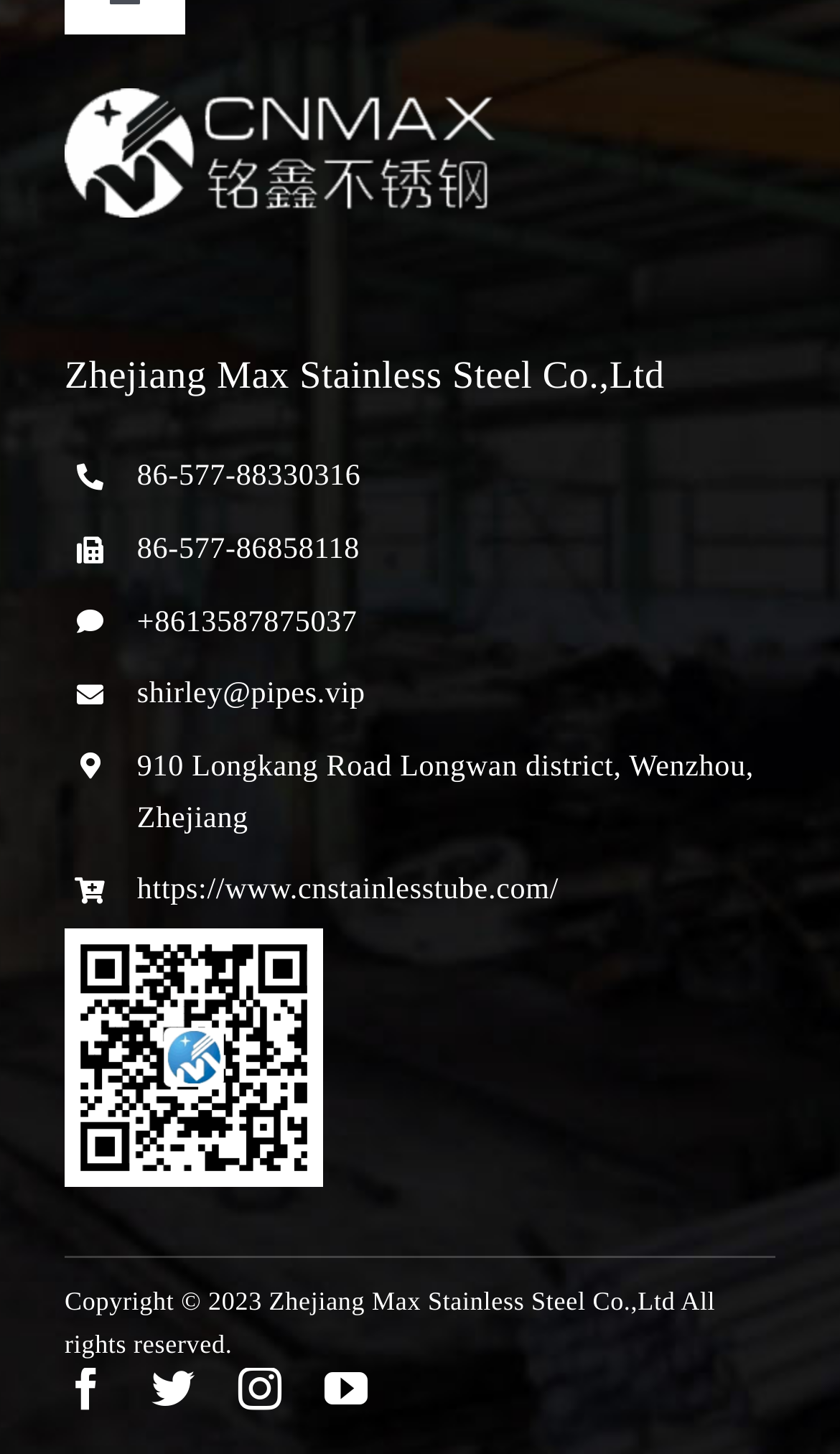Specify the bounding box coordinates of the area to click in order to follow the given instruction: "Open submenu of Products."

[0.84, 0.122, 1.0, 0.218]